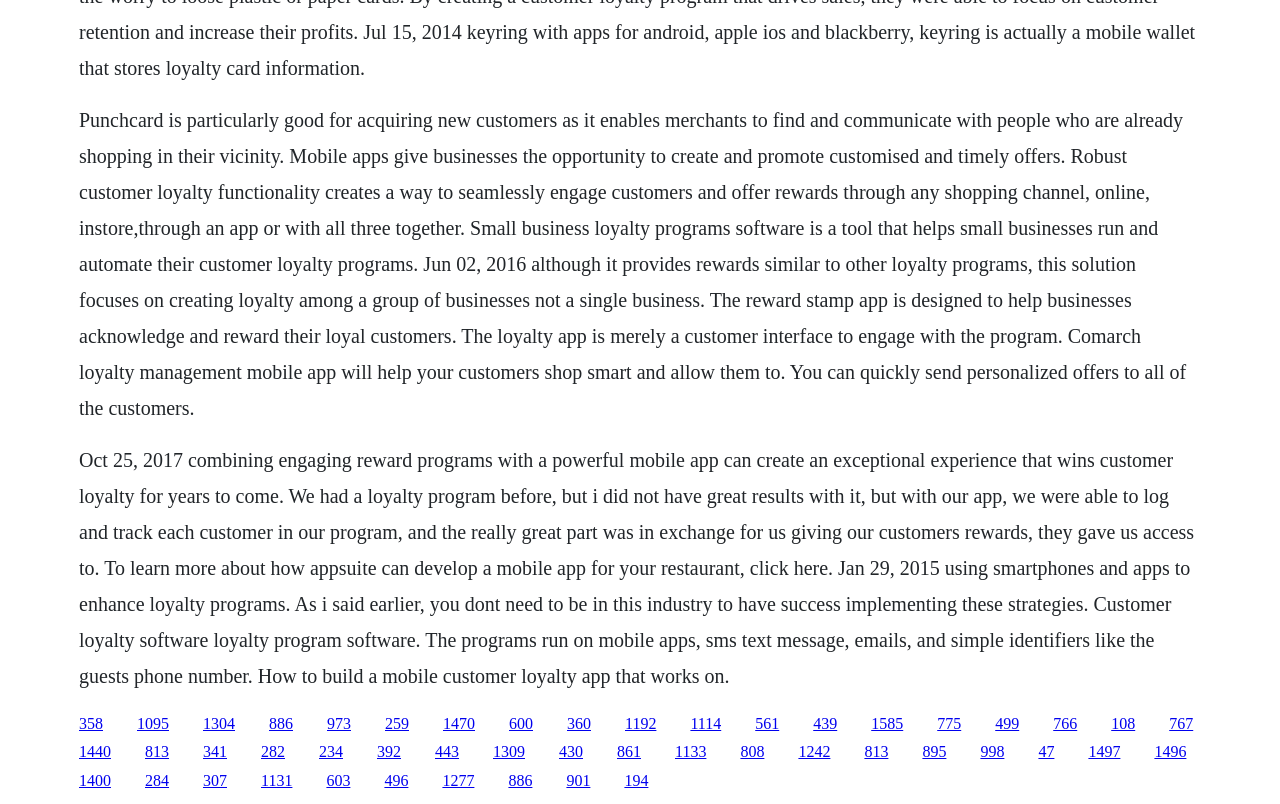Can you provide the bounding box coordinates for the element that should be clicked to implement the instruction: "View the 'Cactus Chemistry By Species' page"?

None